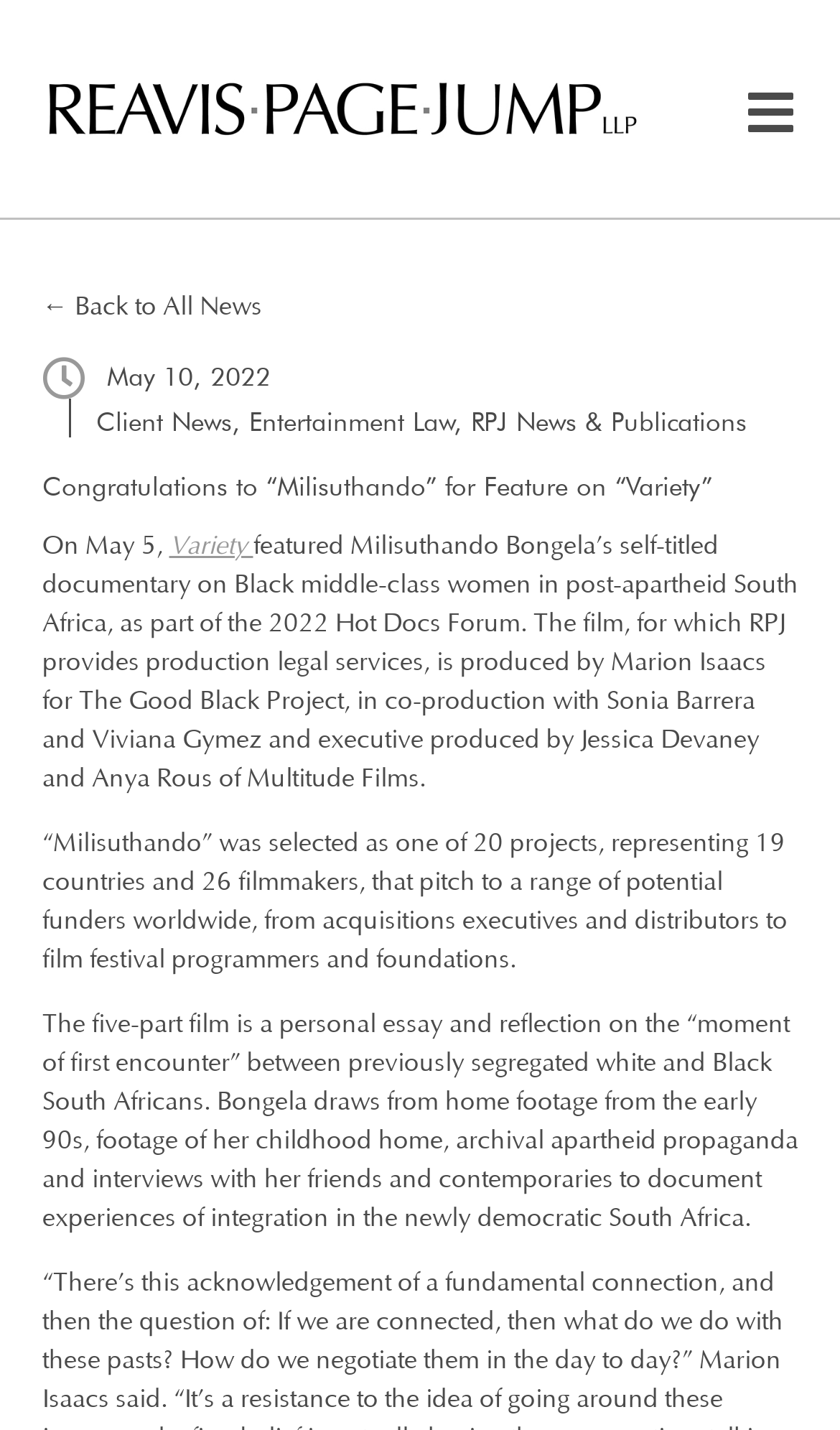Please respond in a single word or phrase: 
How many projects were selected to pitch to potential funders worldwide?

20